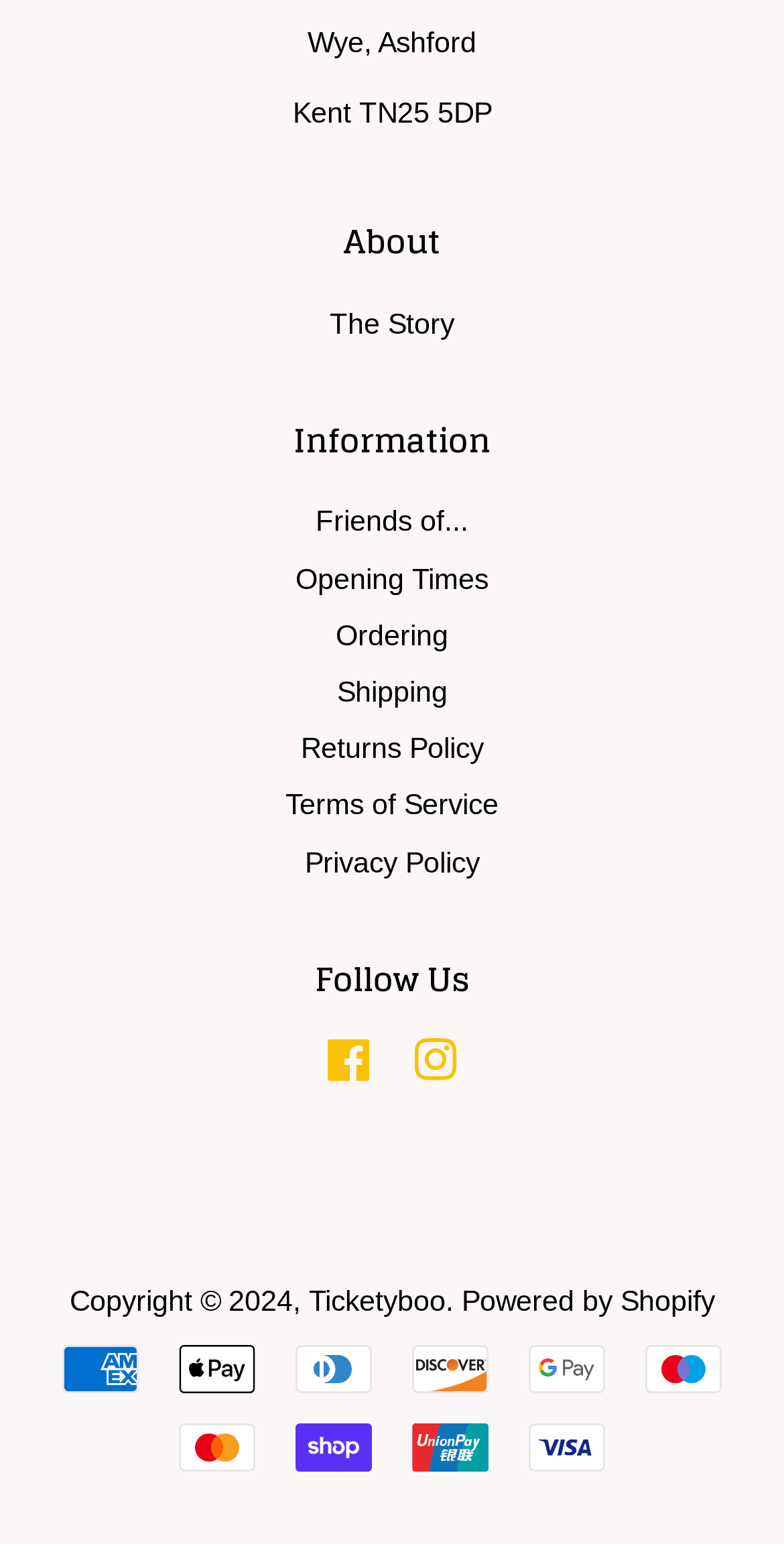Respond to the question below with a single word or phrase: How can I contact the organization?

Through Facebook or Instagram